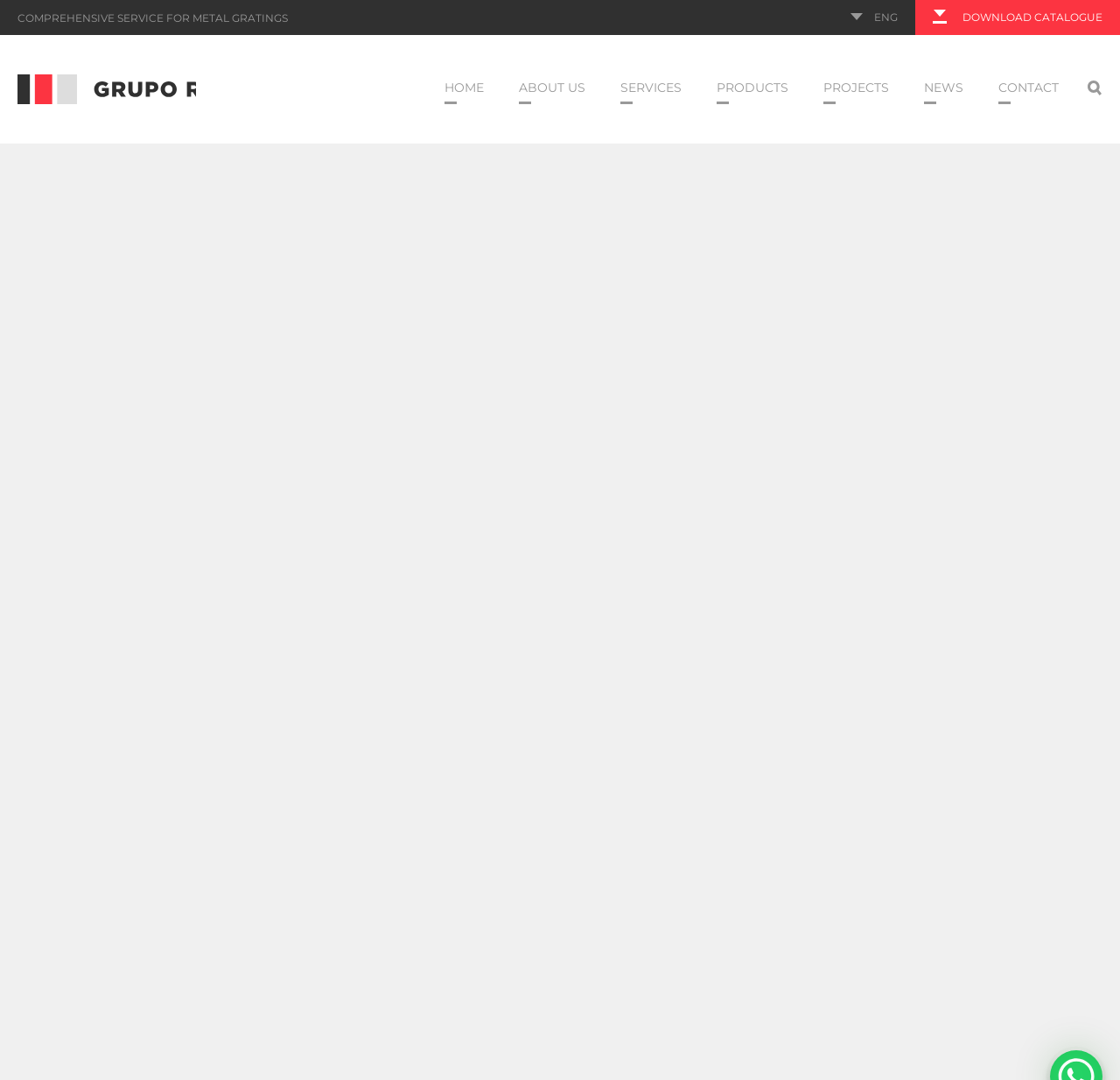Using the elements shown in the image, answer the question comprehensively: Who wrote the article 'Can steel grating be painted?'?

The author's name is mentioned in the article, along with their avatar, as '[avatar]Toni Marín Trillo'.